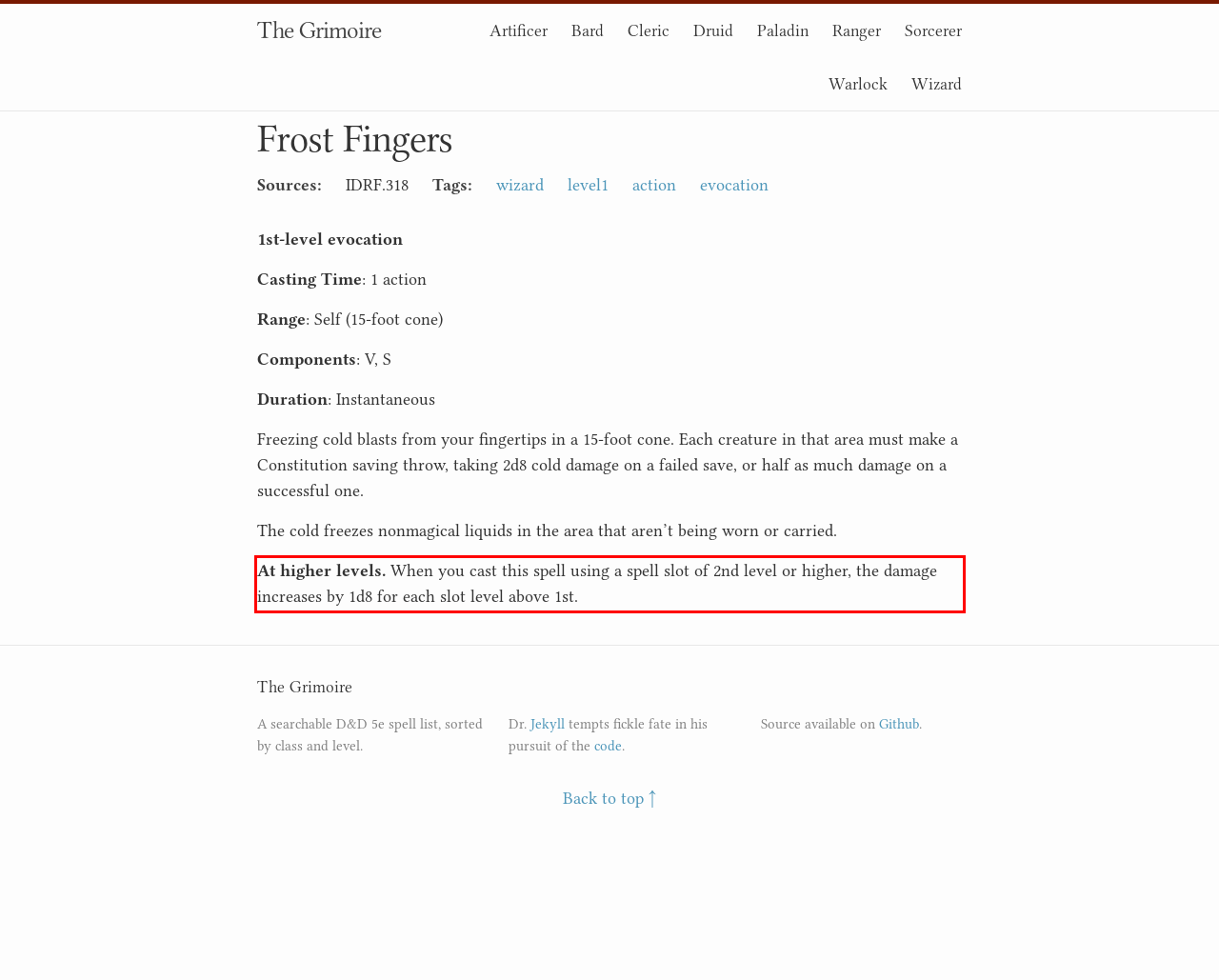Identify the text inside the red bounding box on the provided webpage screenshot by performing OCR.

At higher levels. When you cast this spell using a spell slot of 2nd level or higher, the damage increases by 1d8 for each slot level above 1st.